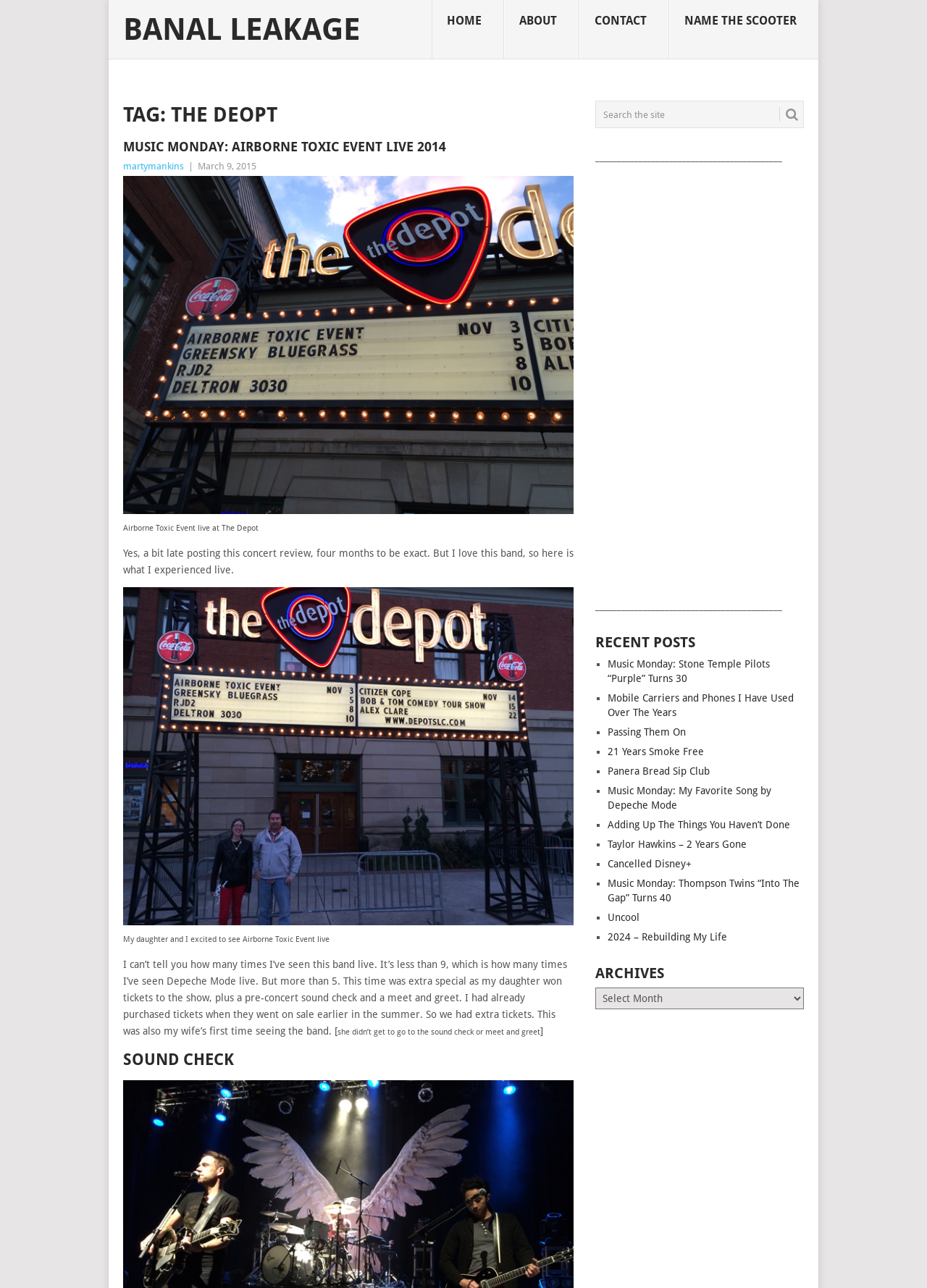Give a one-word or short-phrase answer to the following question: 
What is the purpose of the textbox in the bottom right corner?

Search the site